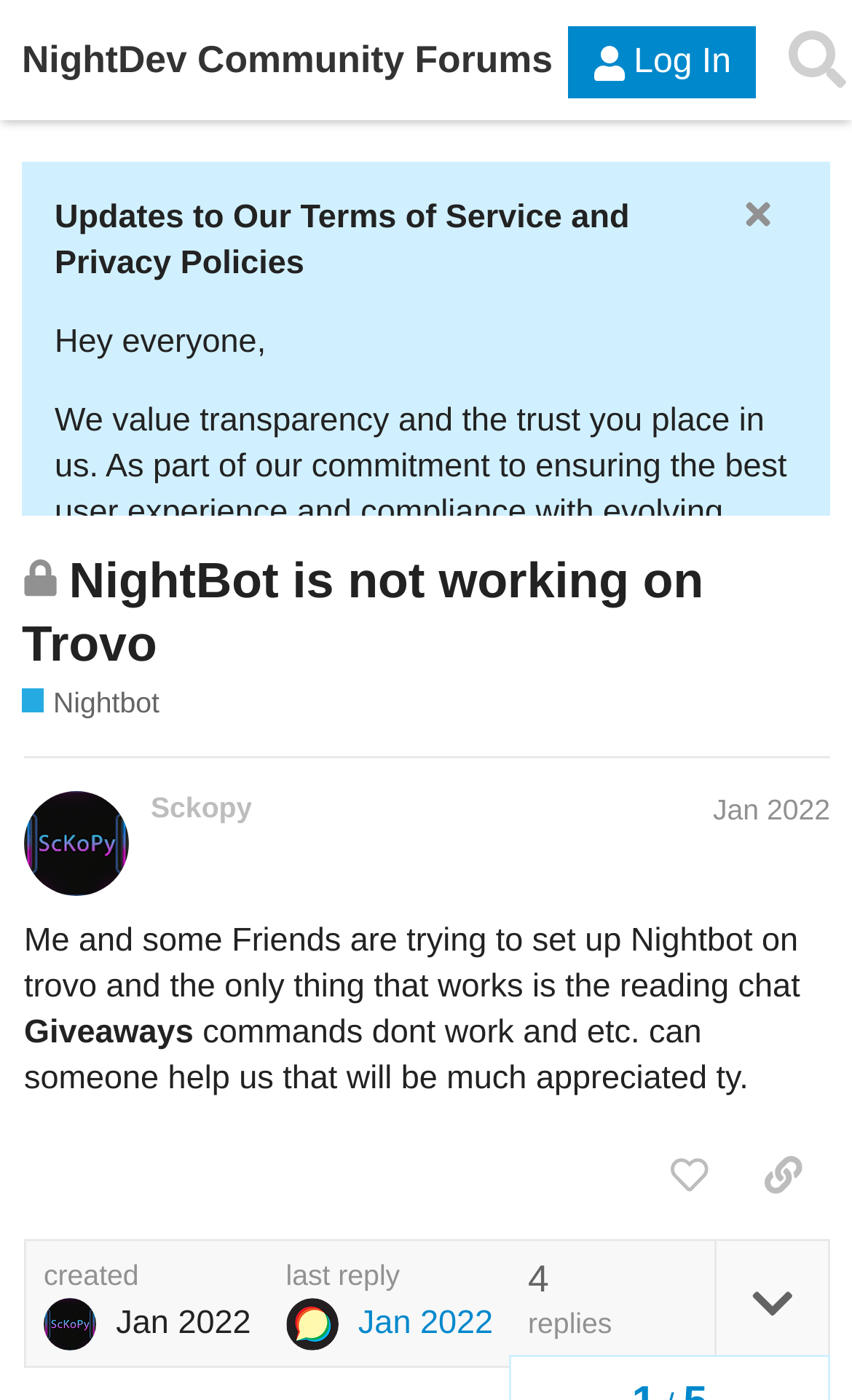Please determine the bounding box coordinates of the element's region to click in order to carry out the following instruction: "Read the topic NightBot is not working on Trovo". The coordinates should be four float numbers between 0 and 1, i.e., [left, top, right, bottom].

[0.026, 0.395, 0.826, 0.48]